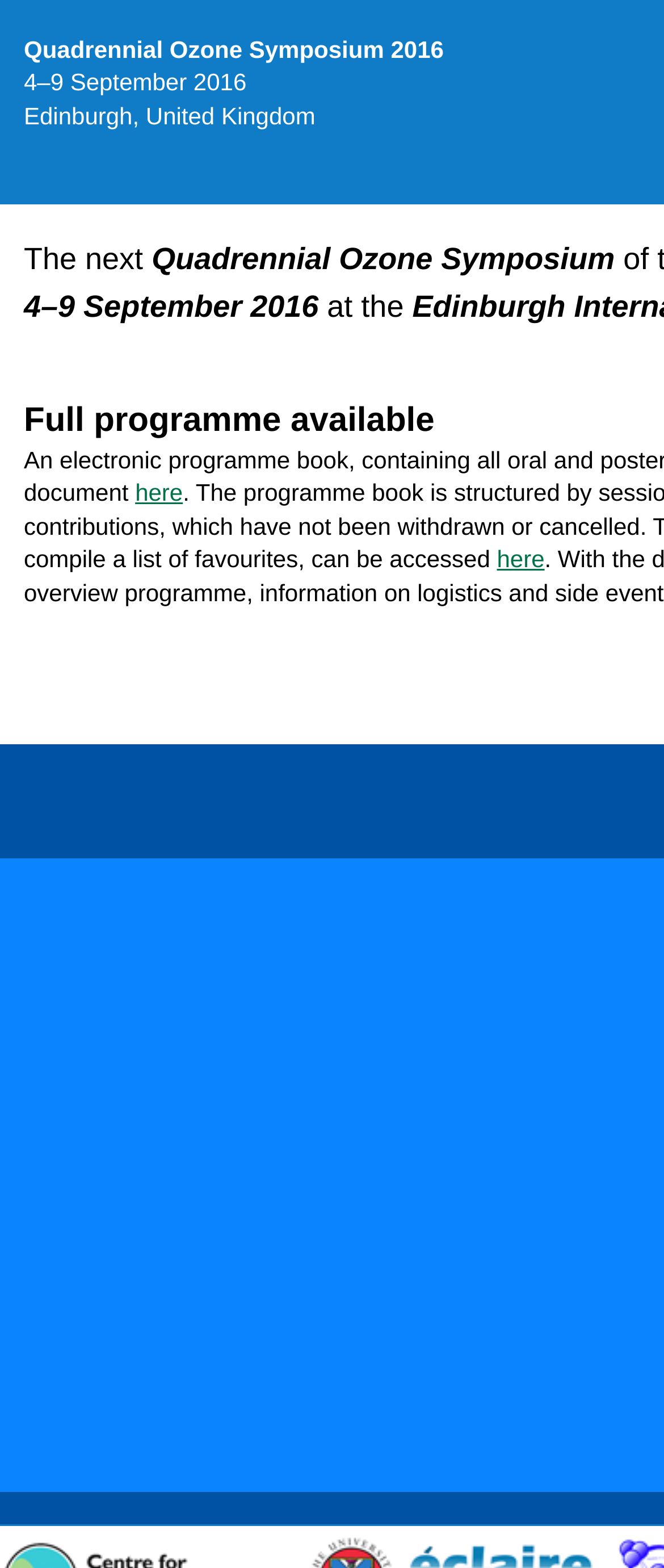Answer succinctly with a single word or phrase:
What is the purpose of the links on the page?

To provide more information